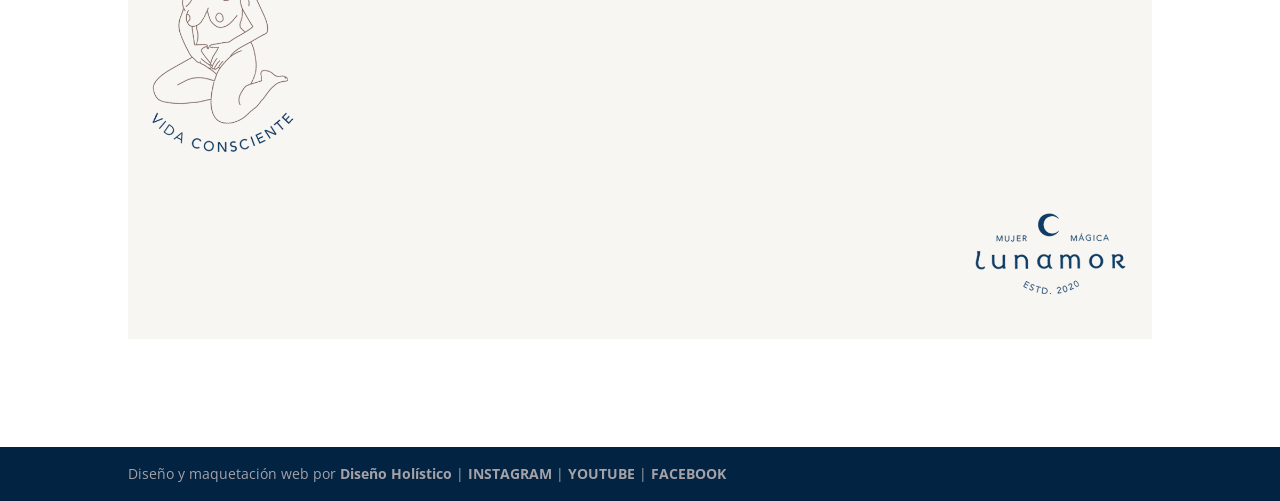Identify the bounding box of the UI component described as: "Diseño Holístico".

[0.266, 0.926, 0.356, 0.964]